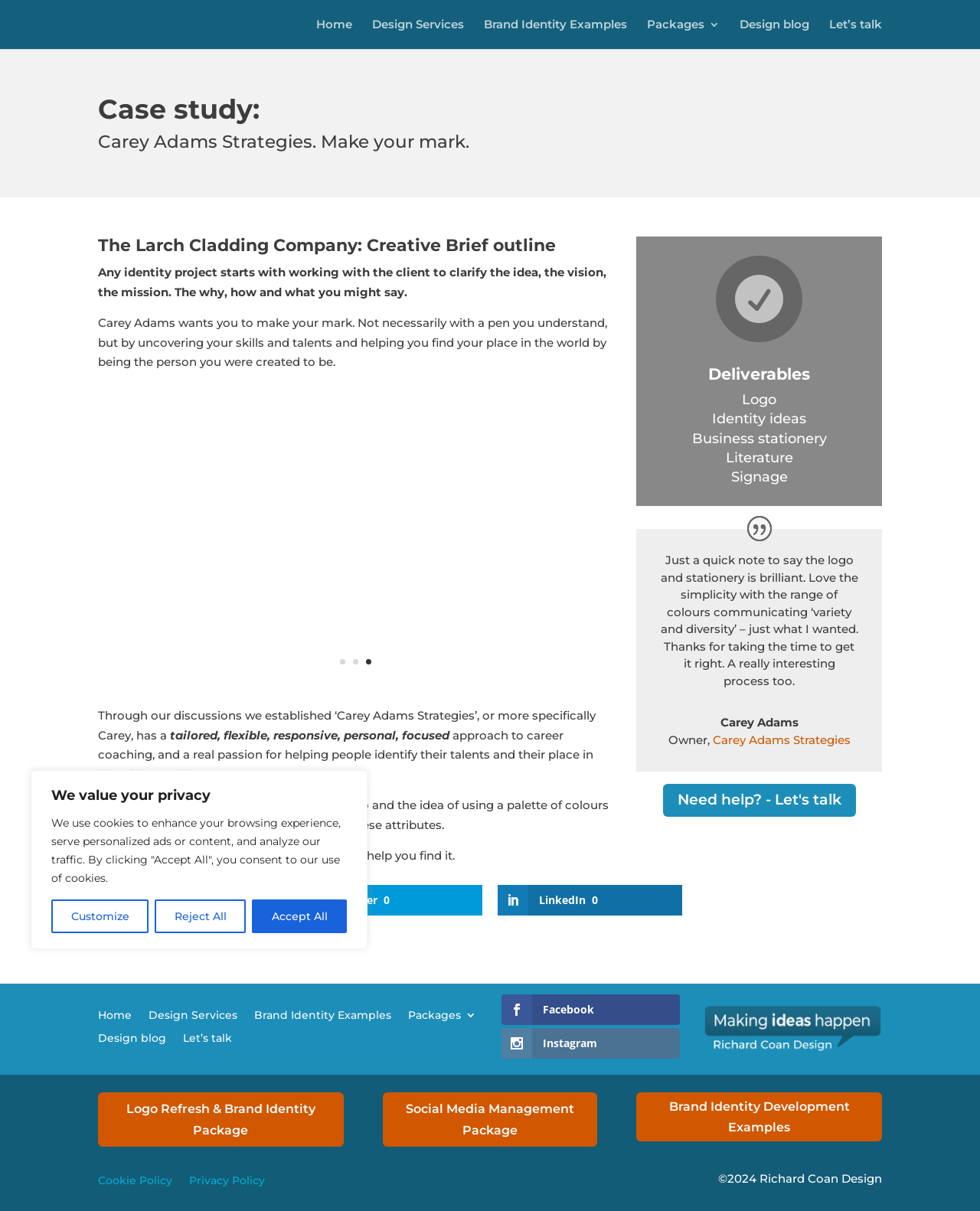What is the name of the business stationery designed for Carey Adams?
Give a detailed and exhaustive answer to the question.

I found the answer by reading the StaticText 'Business stationery' which is listed as one of the deliverables for Carey Adams.